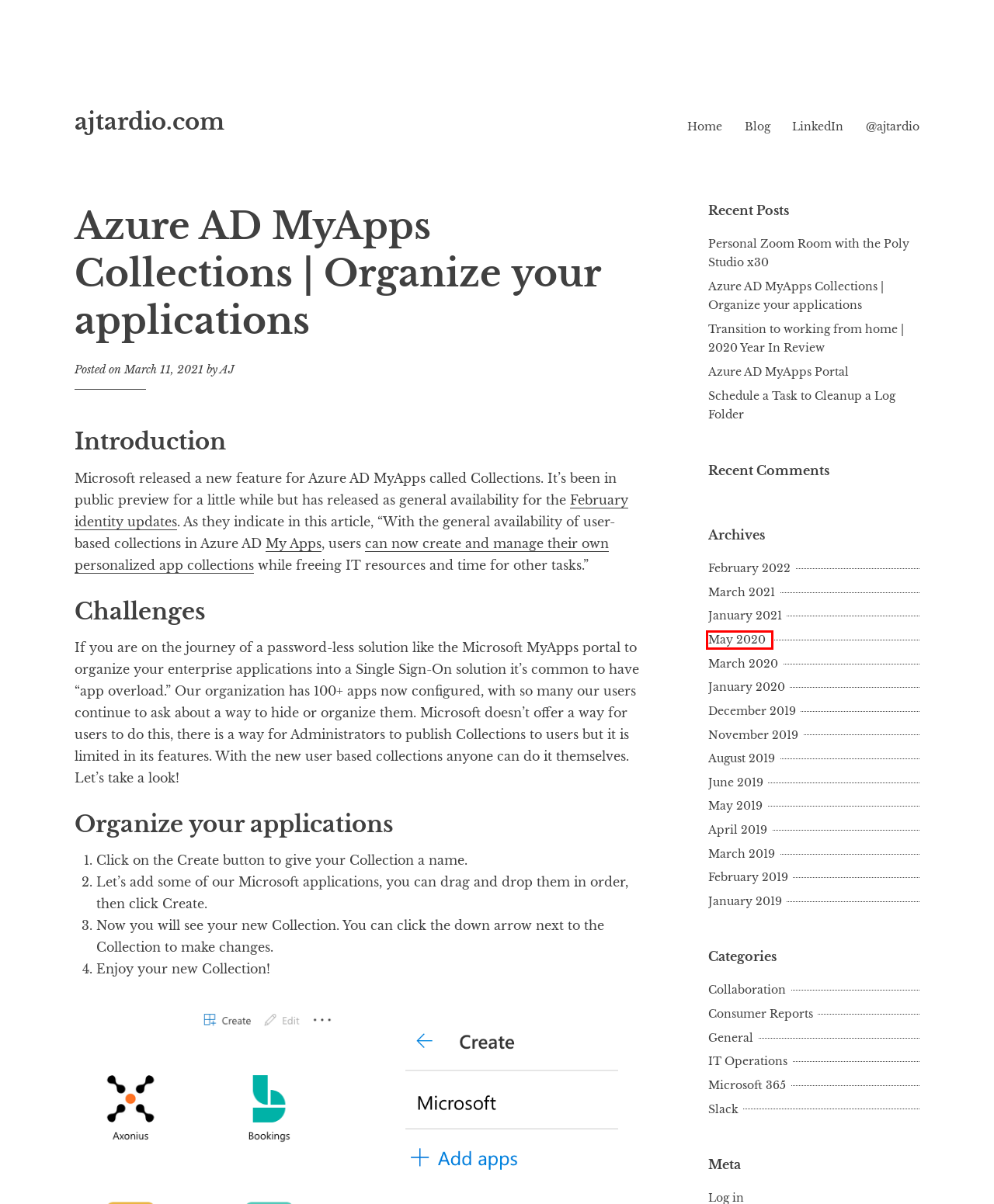Review the screenshot of a webpage which includes a red bounding box around an element. Select the description that best fits the new webpage once the element in the bounding box is clicked. Here are the candidates:
A. Azure AD MyApps Portal - ajtardio.com
B. Microsoft 365 Archives - ajtardio.com
C. April 2019 - ajtardio.com
D. Blog - ajtardio.com
E. March 2019 - ajtardio.com
F. Customize app collections in the My Apps portal - Microsoft Support
G. May 2020 - ajtardio.com
H. August 2019 - ajtardio.com

G